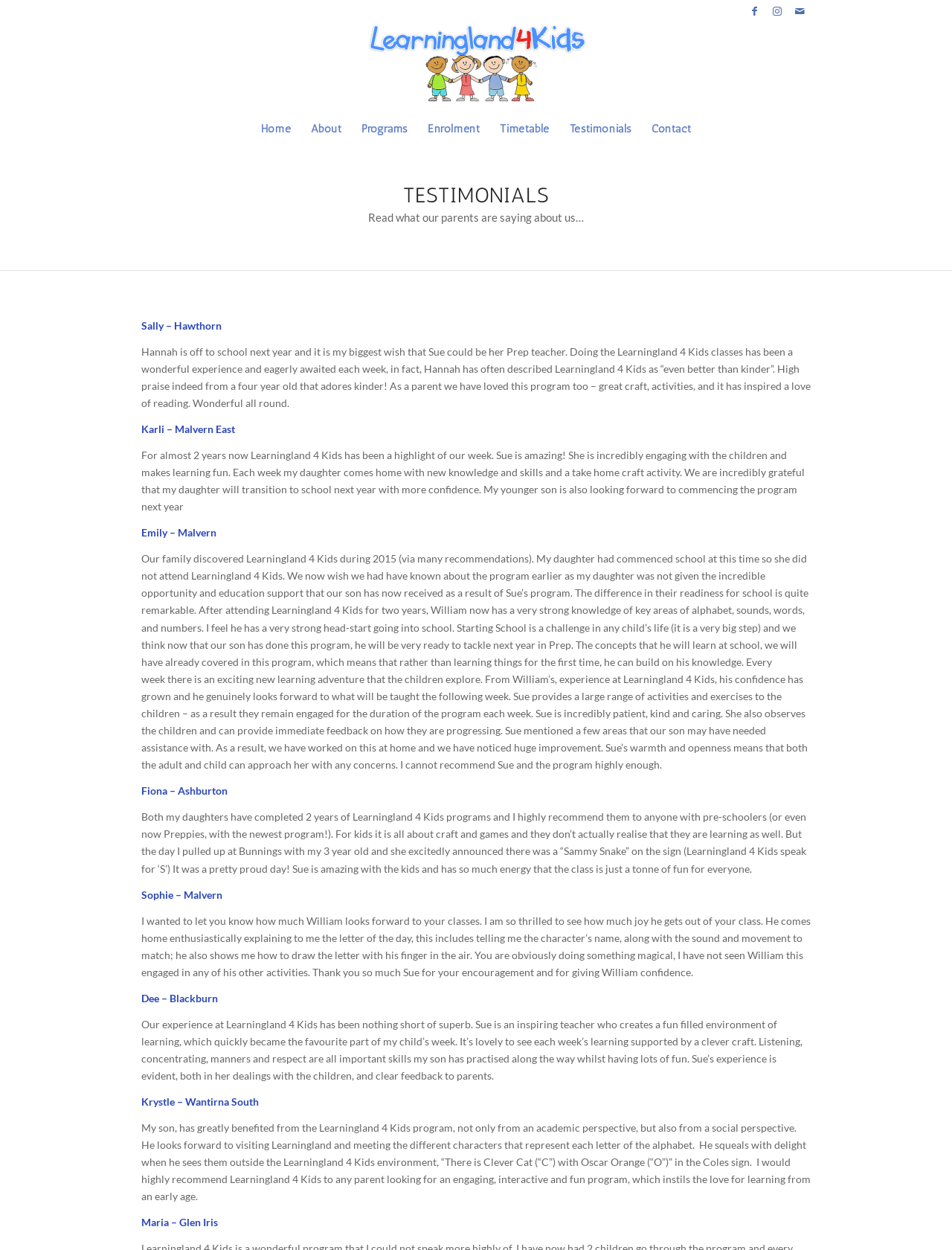Please identify the coordinates of the bounding box that should be clicked to fulfill this instruction: "View the Enrolment page".

[0.438, 0.088, 0.514, 0.118]